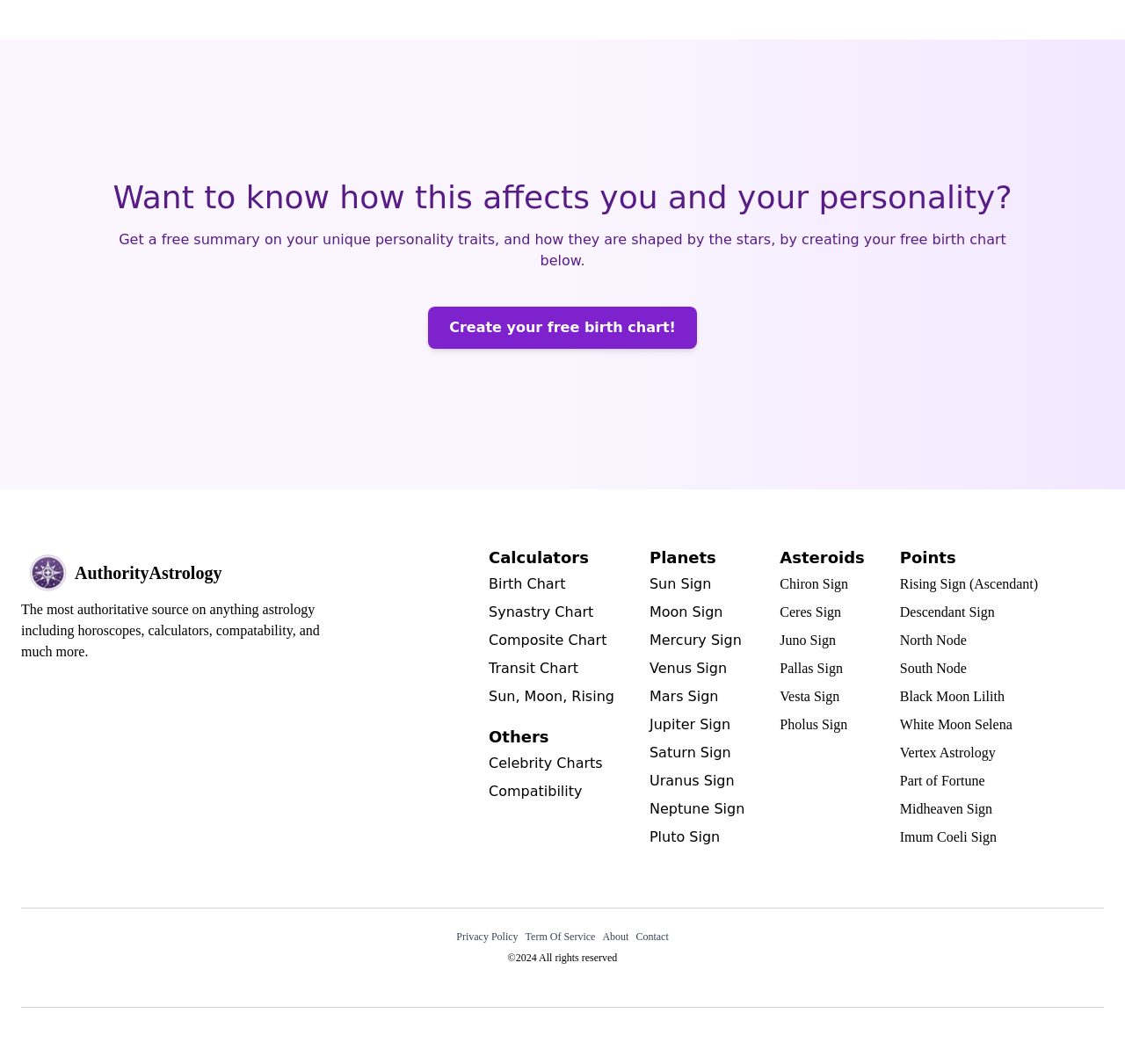Please provide the bounding box coordinates for the element that needs to be clicked to perform the instruction: "View Birth Chart calculator". The coordinates must consist of four float numbers between 0 and 1, formatted as [left, top, right, bottom].

[0.434, 0.539, 0.503, 0.559]